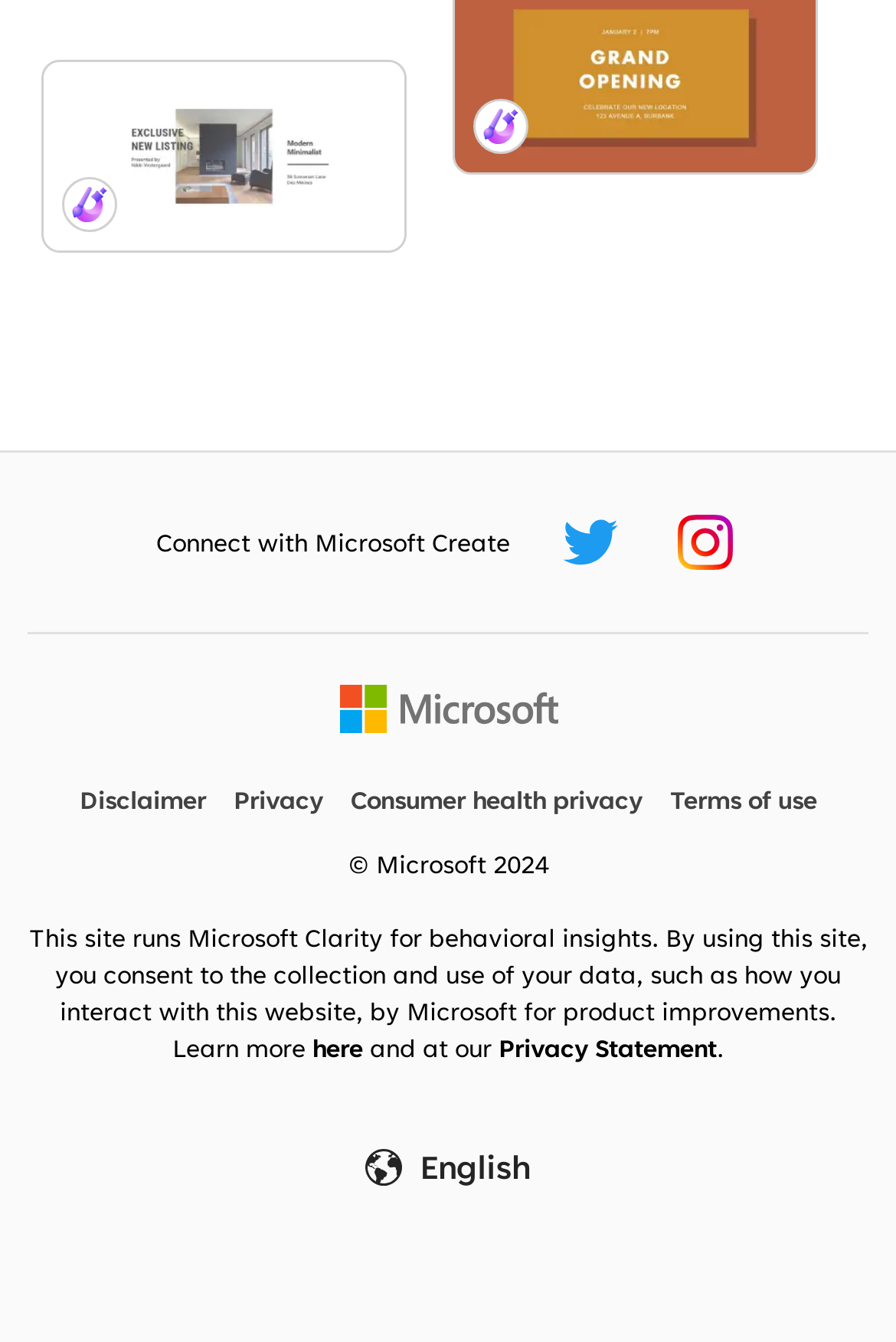Please provide the bounding box coordinates in the format (top-left x, top-left y, bottom-right x, bottom-right y). Remember, all values are floating point numbers between 0 and 1. What is the bounding box coordinate of the region described as: Customize in Designer

[0.046, 0.044, 0.454, 0.188]